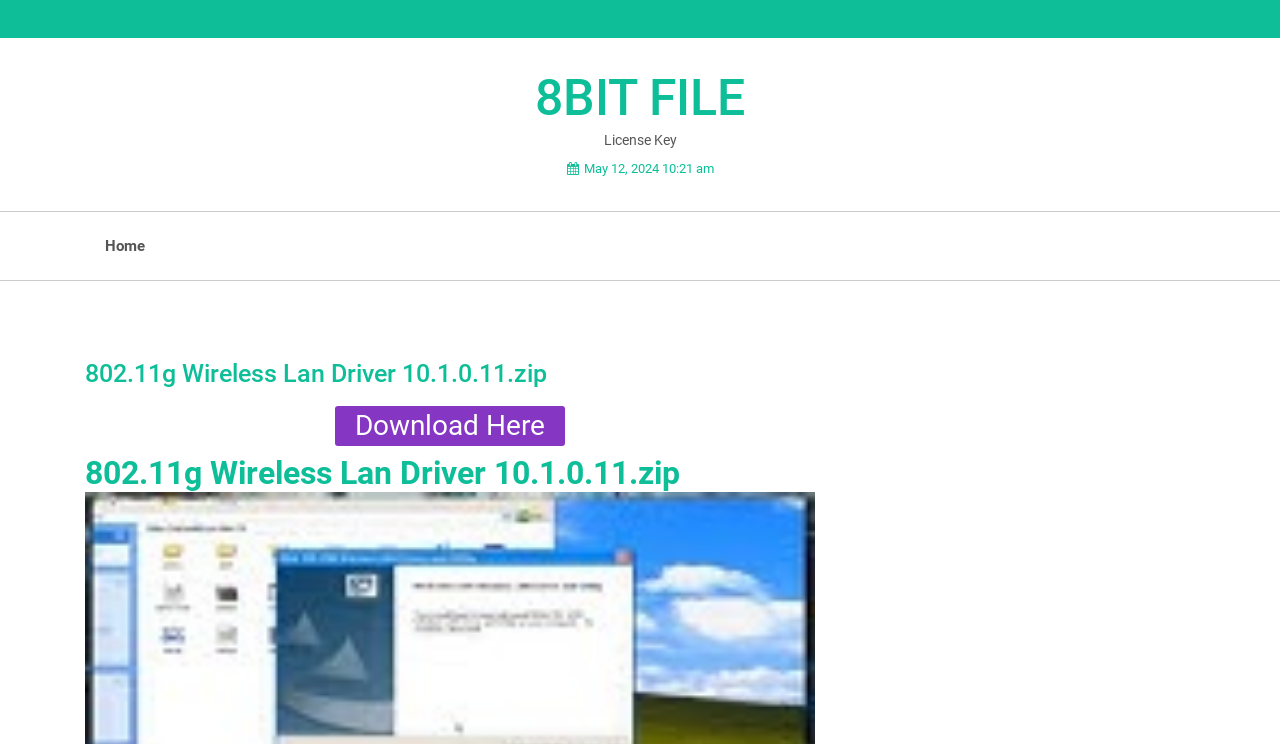Using the information shown in the image, answer the question with as much detail as possible: What is the date and time of the last update?

I found the date and time of the last update by looking at the StaticText element with the text 'May 12, 2024 10:21 am'. This suggests that the webpage was last updated at this specific date and time.